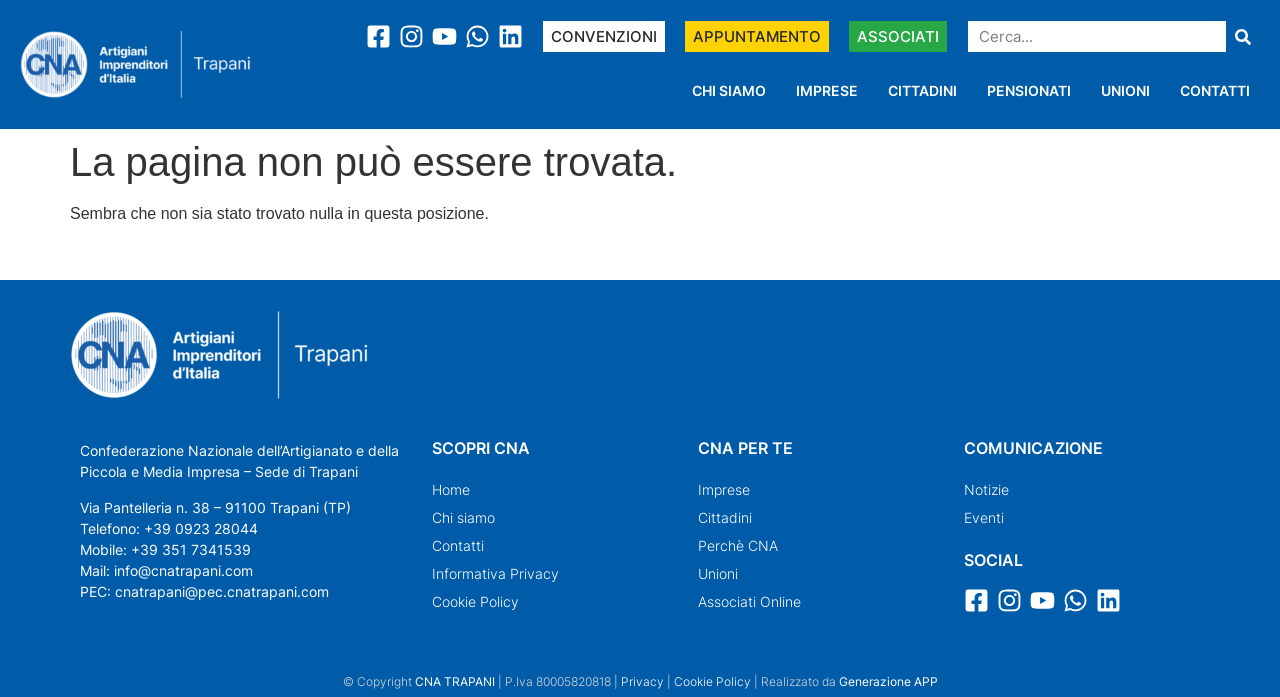Locate the bounding box coordinates of the area to click to fulfill this instruction: "Search for something". The bounding box should be presented as four float numbers between 0 and 1, in the order [left, top, right, bottom].

[0.755, 0.029, 0.984, 0.076]